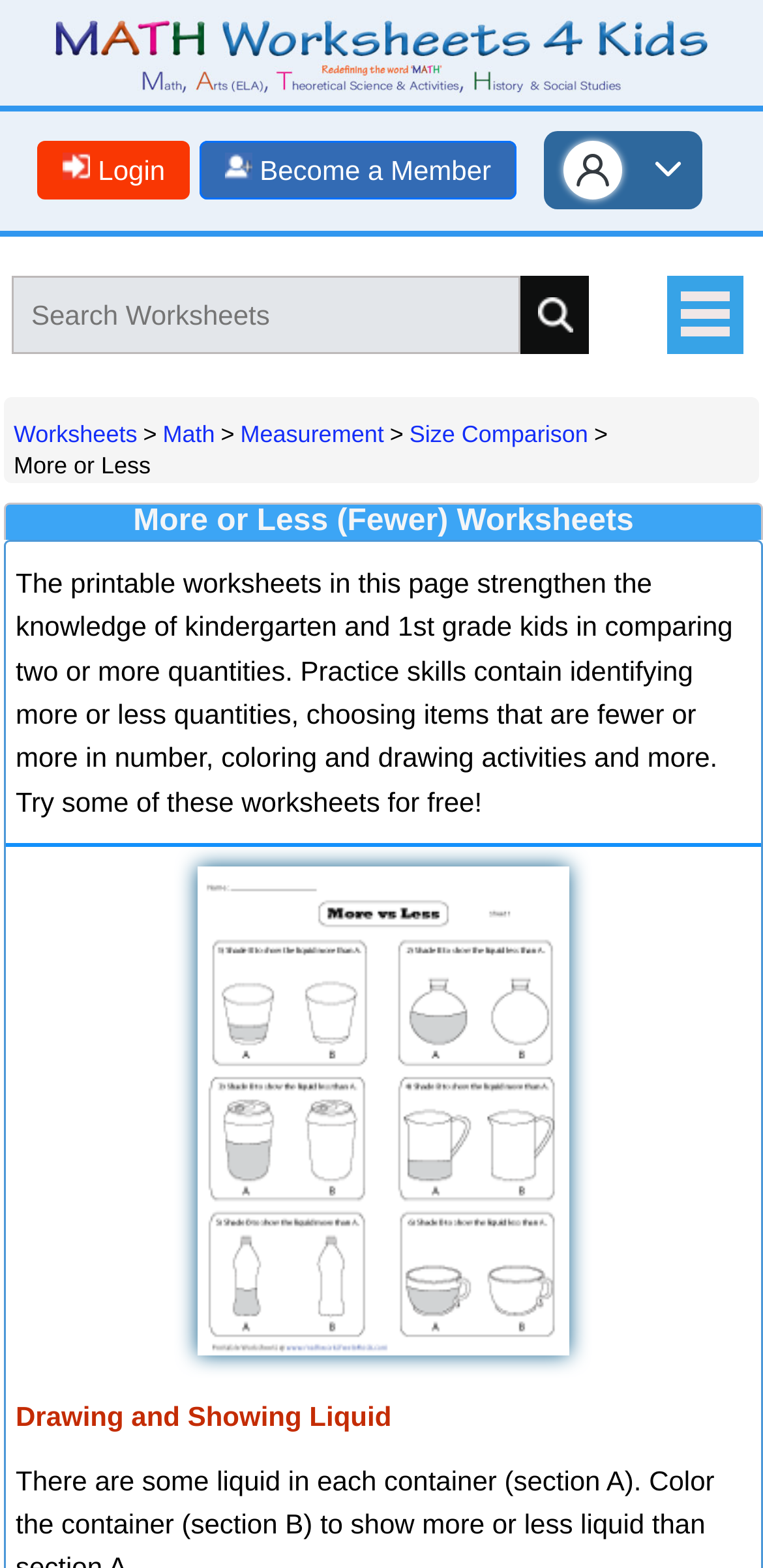Please specify the bounding box coordinates for the clickable region that will help you carry out the instruction: "Login to the website".

[0.049, 0.09, 0.25, 0.127]